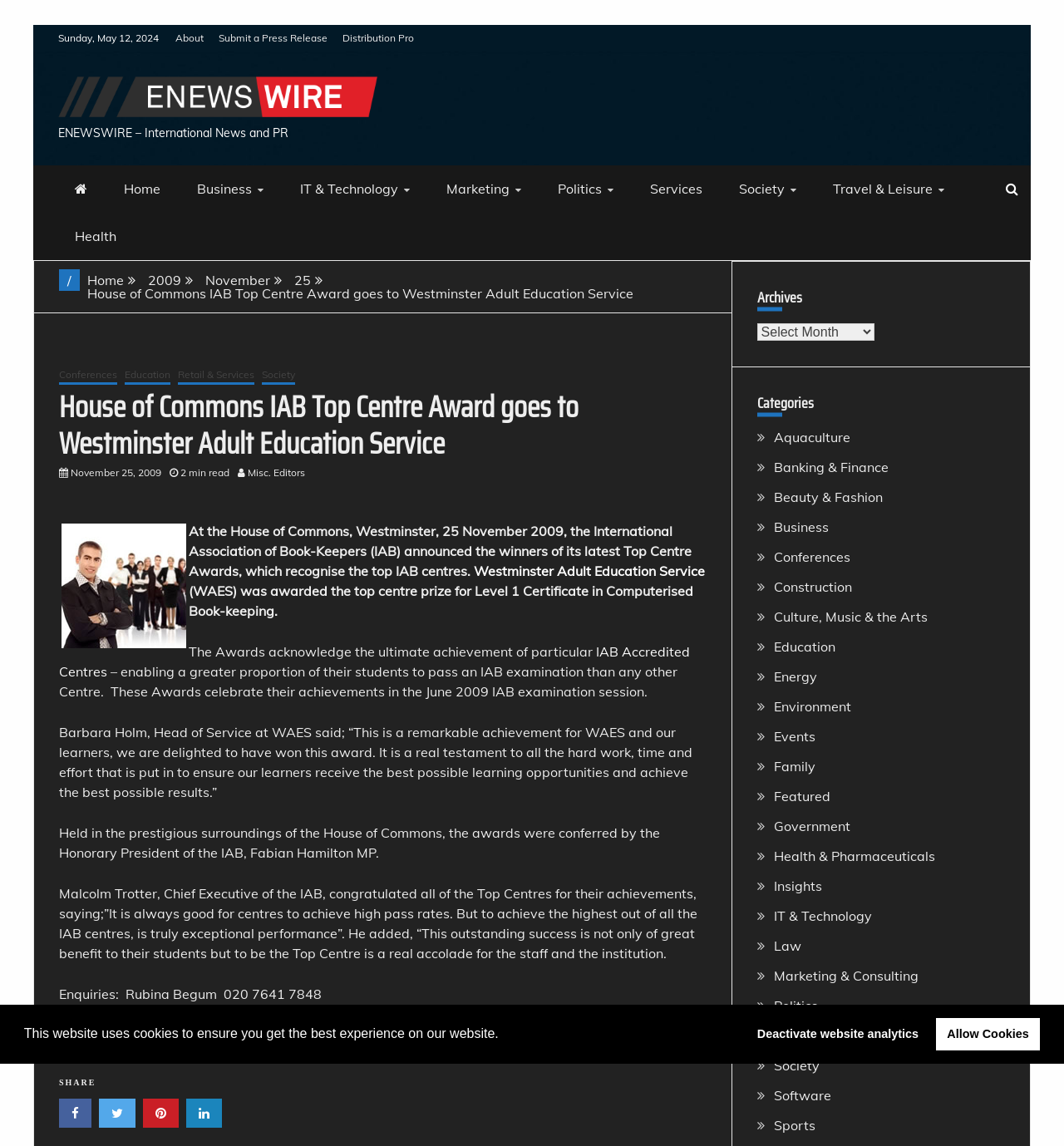Based on the element description: "Banking & Finance", identify the UI element and provide its bounding box coordinates. Use four float numbers between 0 and 1, [left, top, right, bottom].

[0.727, 0.401, 0.835, 0.415]